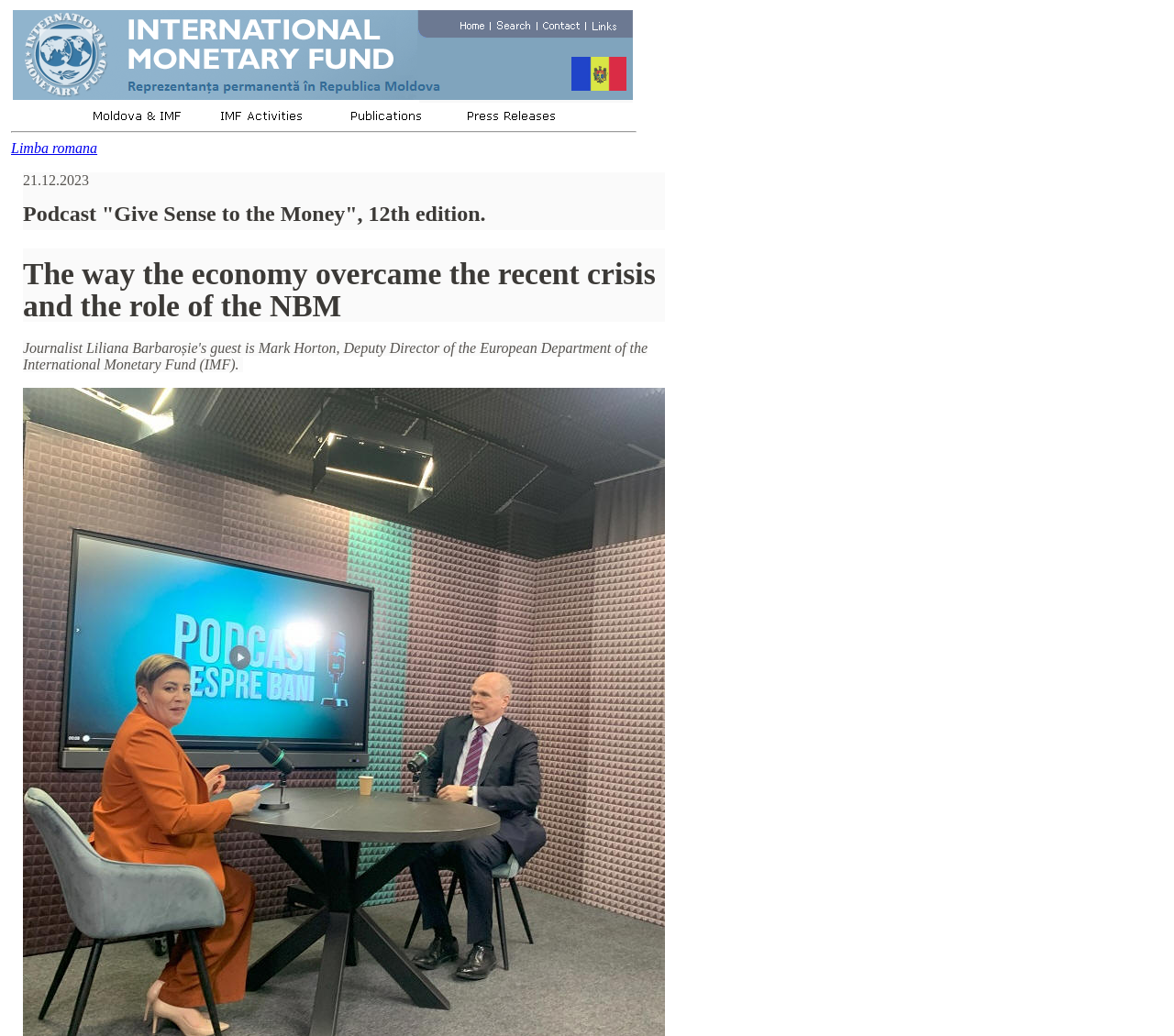What is the navigation menu item after 'IMF Activities'?
Based on the screenshot, provide a one-word or short-phrase response.

Publications